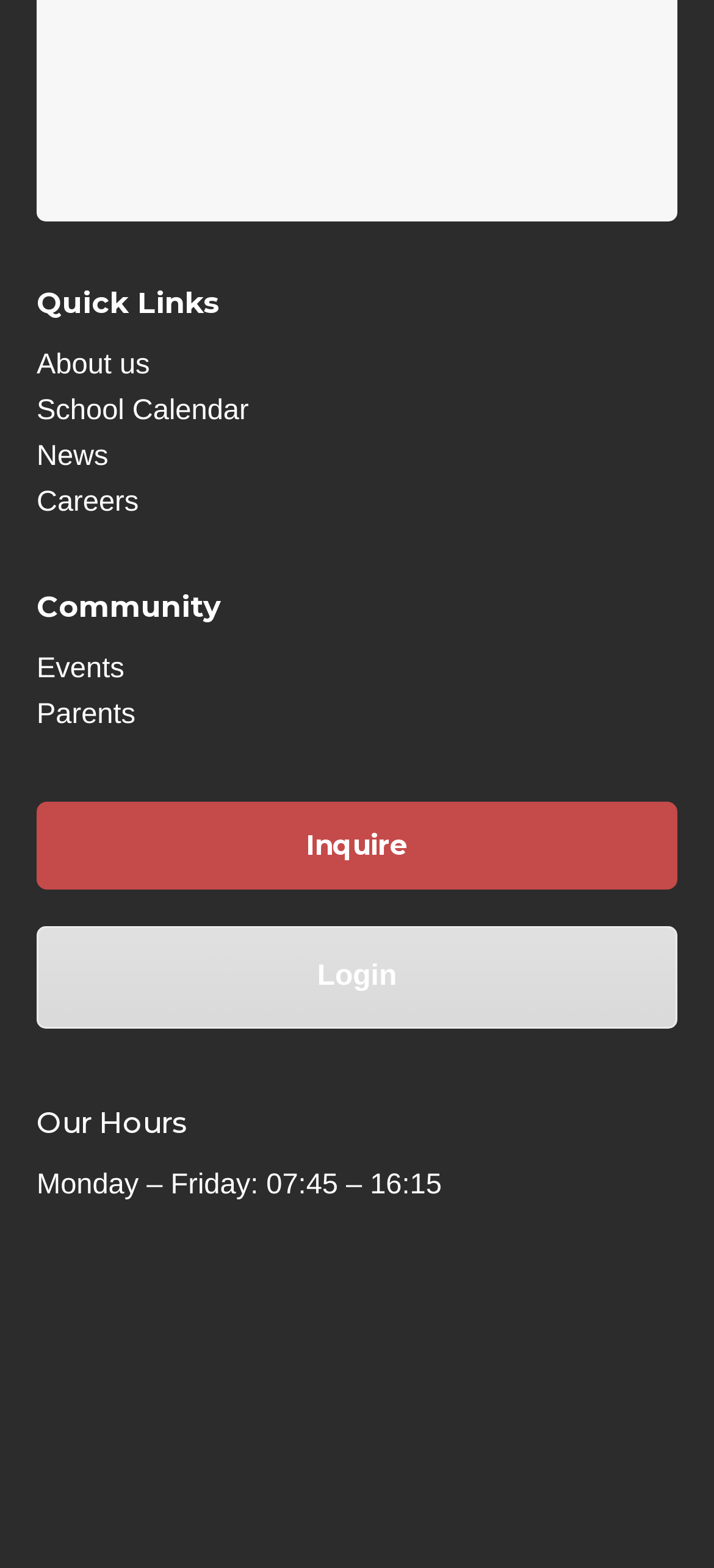Determine the bounding box coordinates of the target area to click to execute the following instruction: "login."

[0.051, 0.591, 0.949, 0.657]